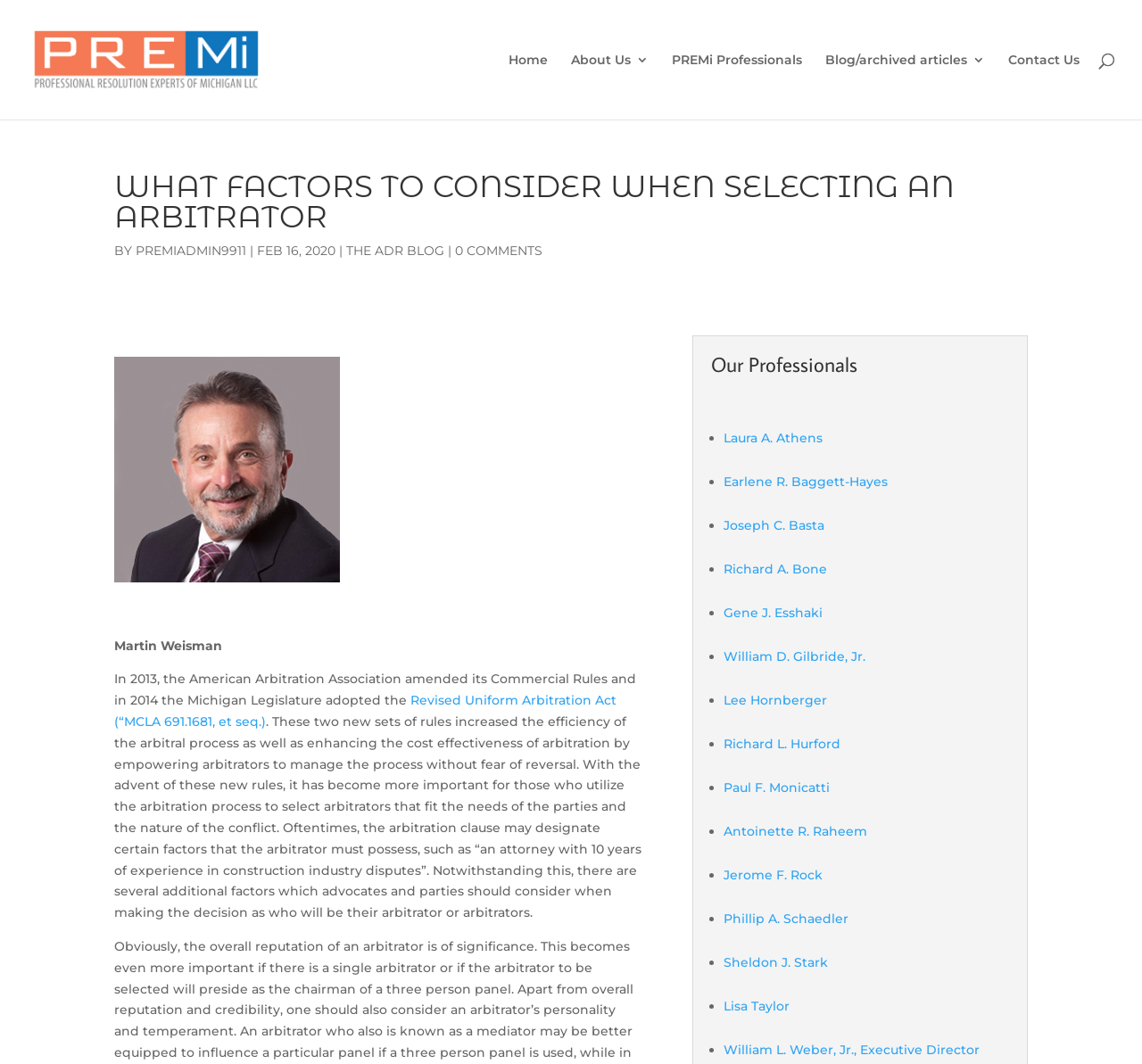Locate the bounding box for the described UI element: "PremiAdmin9911". Ensure the coordinates are four float numbers between 0 and 1, formatted as [left, top, right, bottom].

[0.119, 0.228, 0.216, 0.243]